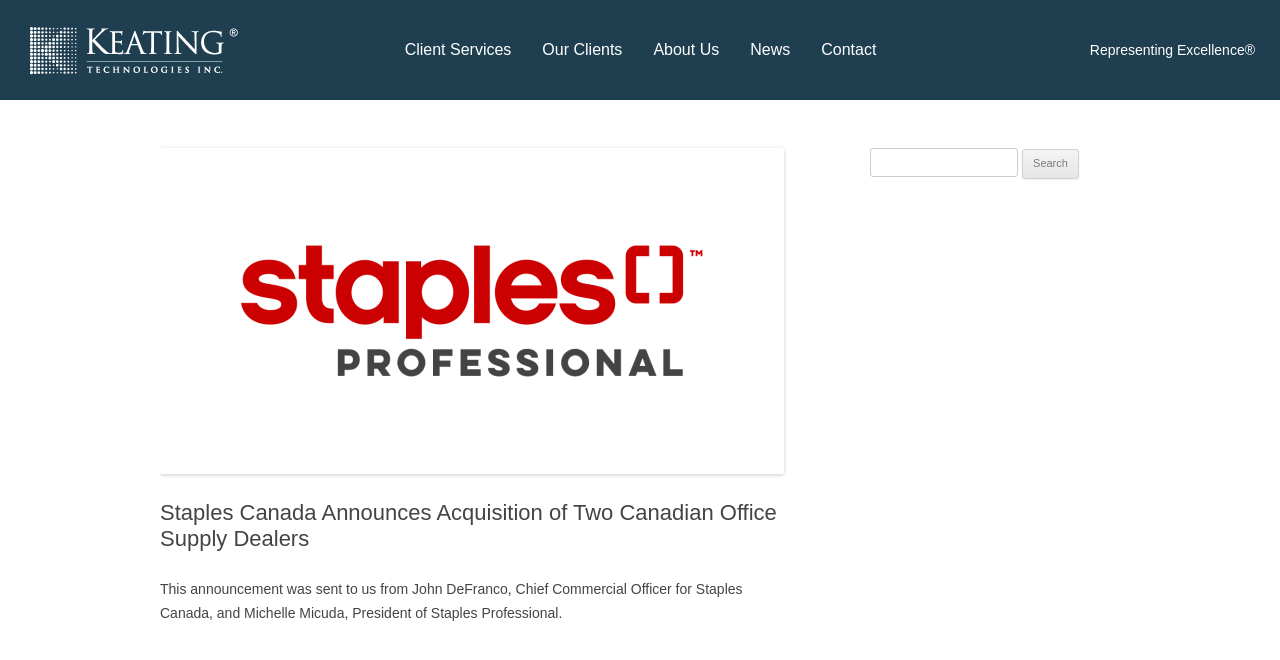Identify the bounding box coordinates for the element you need to click to achieve the following task: "Go to News". The coordinates must be four float values ranging from 0 to 1, formatted as [left, top, right, bottom].

[0.125, 0.185, 0.178, 0.23]